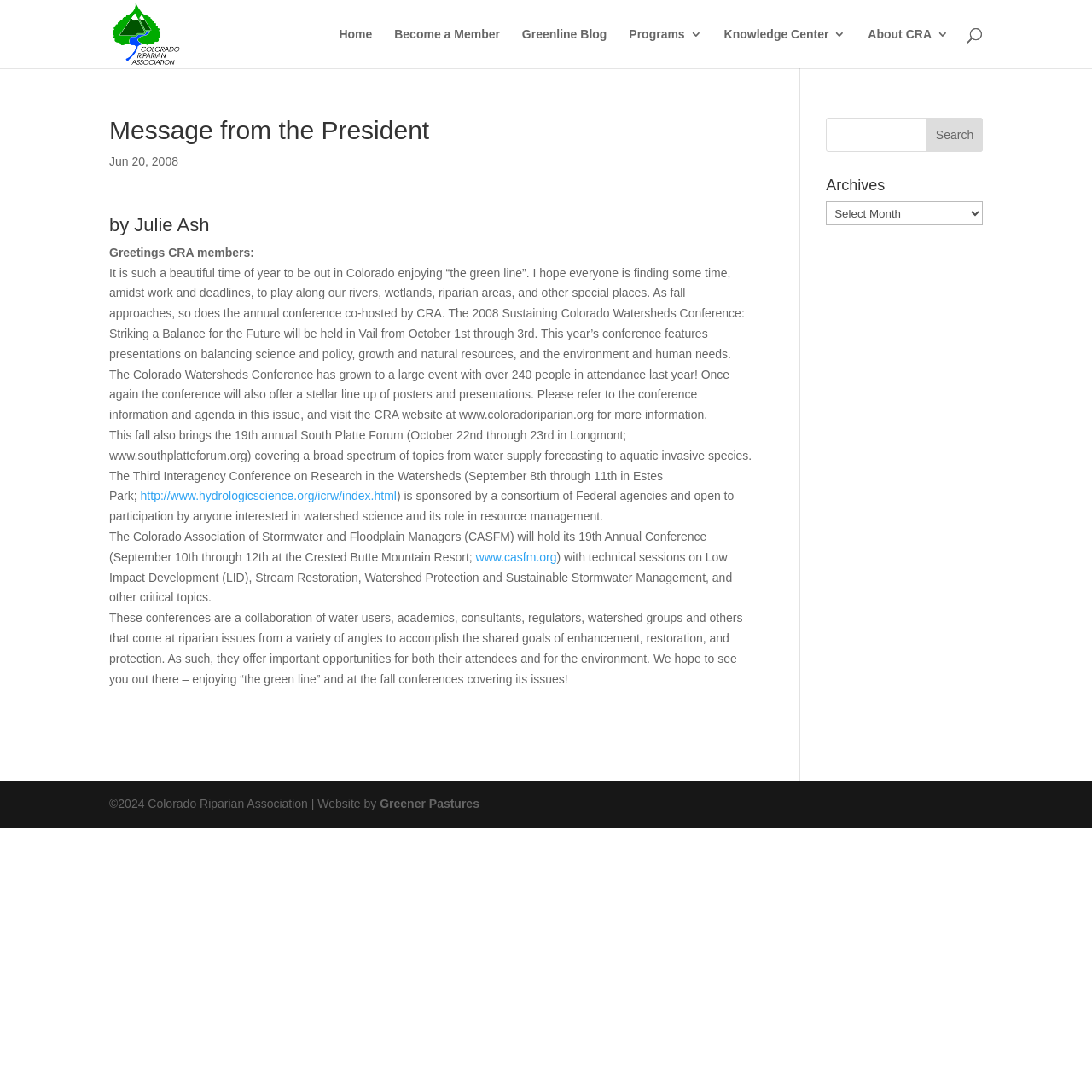Given the following UI element description: "value="Search"", find the bounding box coordinates in the webpage screenshot.

[0.848, 0.108, 0.9, 0.139]